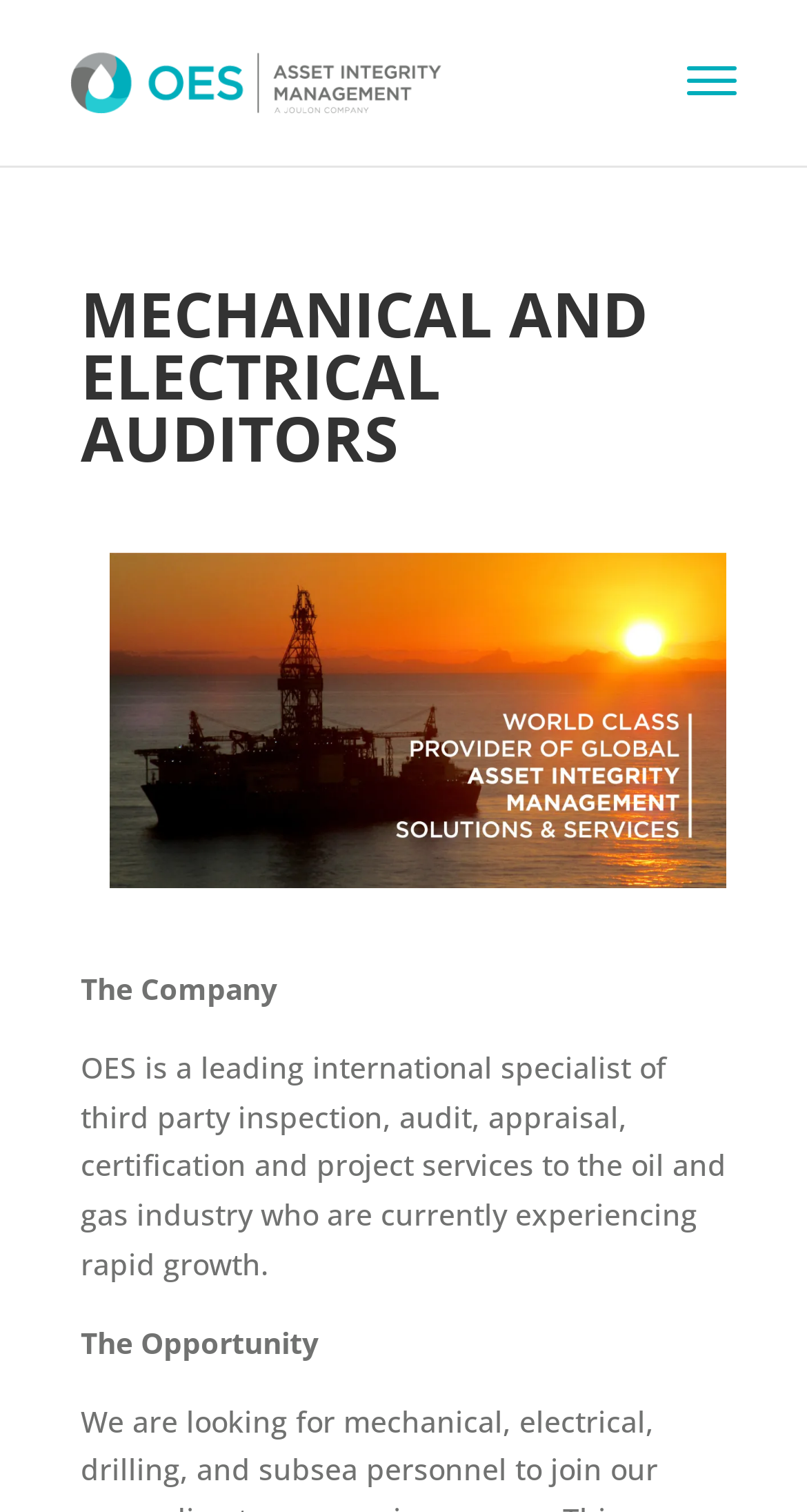Identify the webpage's primary heading and generate its text.

MECHANICAL AND ELECTRICAL AUDITORS